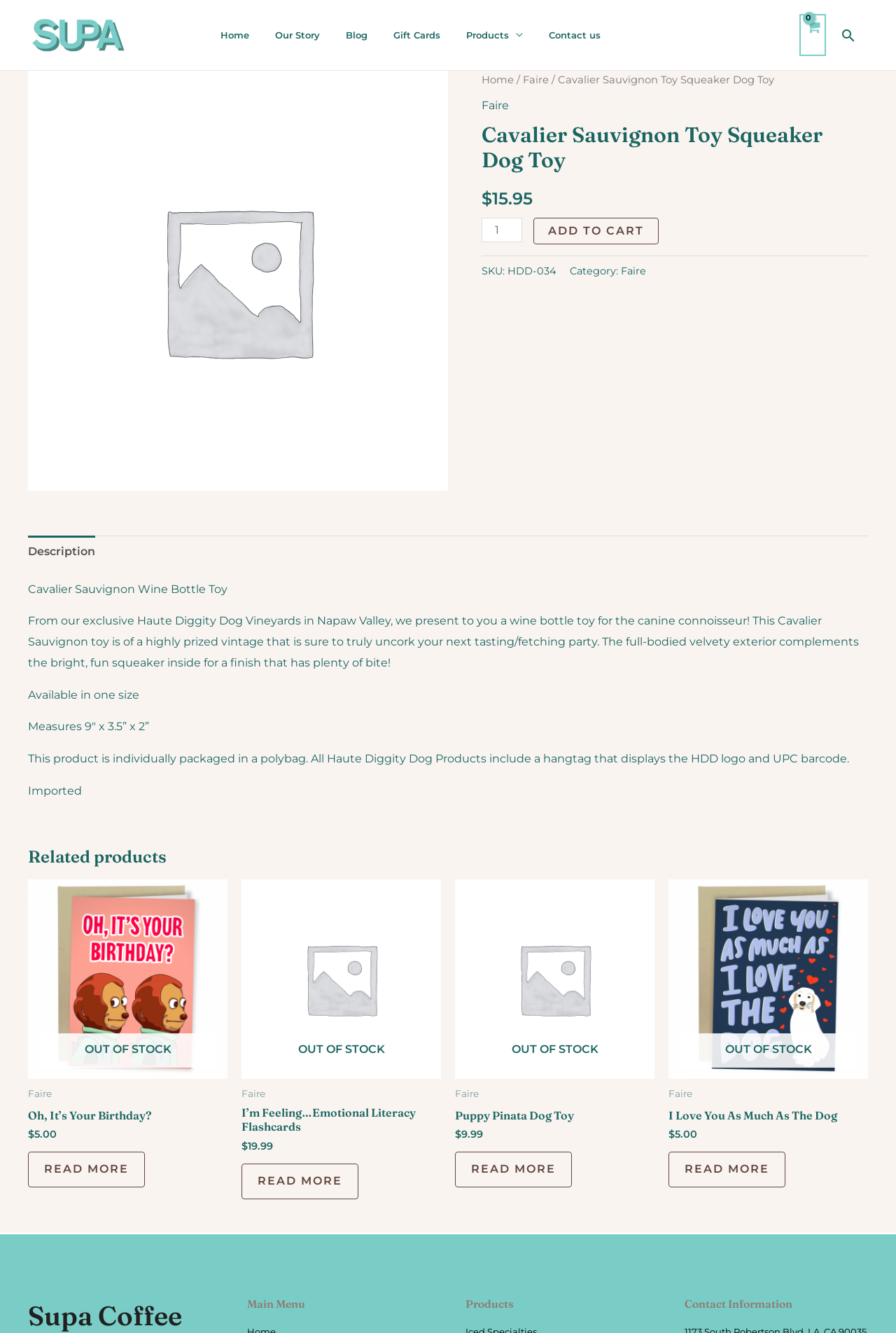Identify the bounding box coordinates of the part that should be clicked to carry out this instruction: "Check related products".

[0.031, 0.635, 0.969, 0.651]